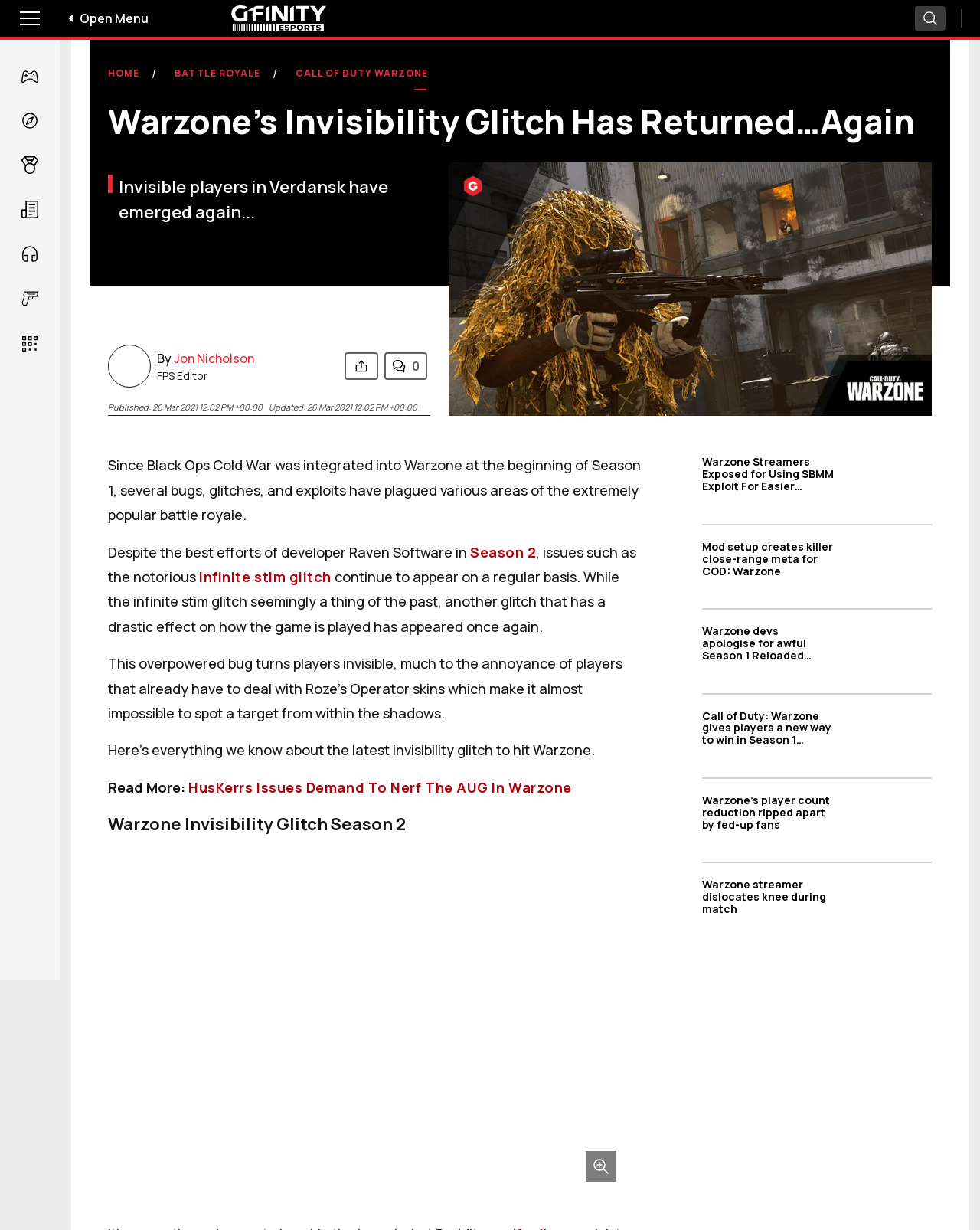What is the category of the article?
Look at the screenshot and give a one-word or phrase answer.

News